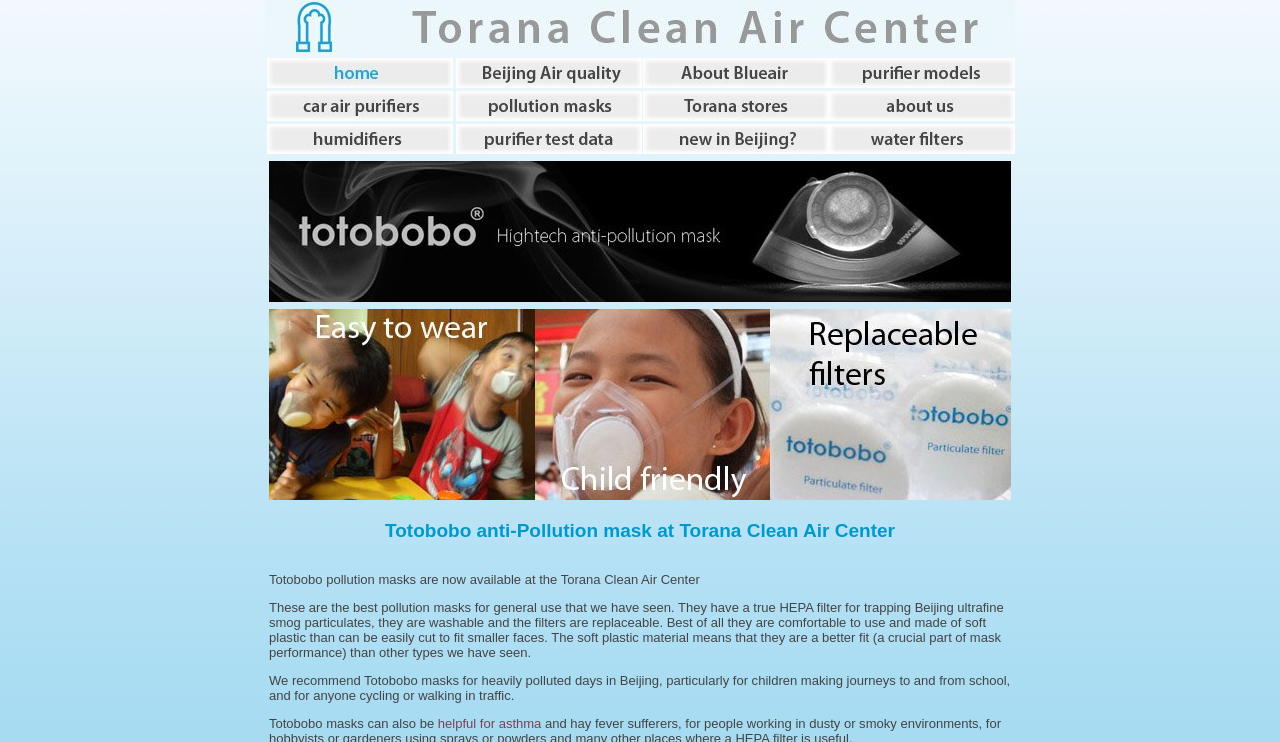What is the name of the person associated with the Blueair clean air center in Beijing?
Please provide a single word or phrase based on the screenshot.

Chris Buckley